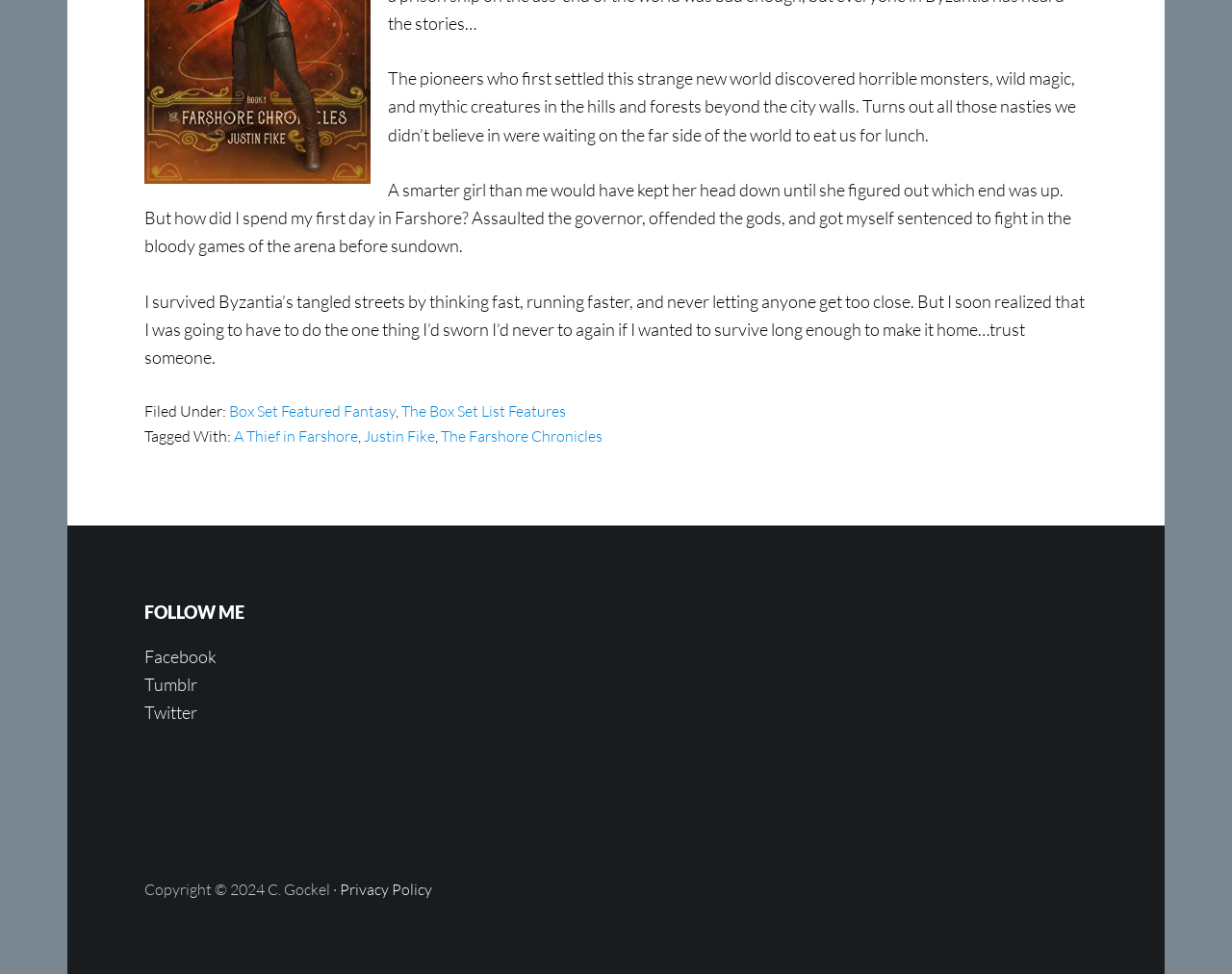For the given element description The Farshore Chronicles, determine the bounding box coordinates of the UI element. The coordinates should follow the format (top-left x, top-left y, bottom-right x, bottom-right y) and be within the range of 0 to 1.

[0.358, 0.438, 0.489, 0.458]